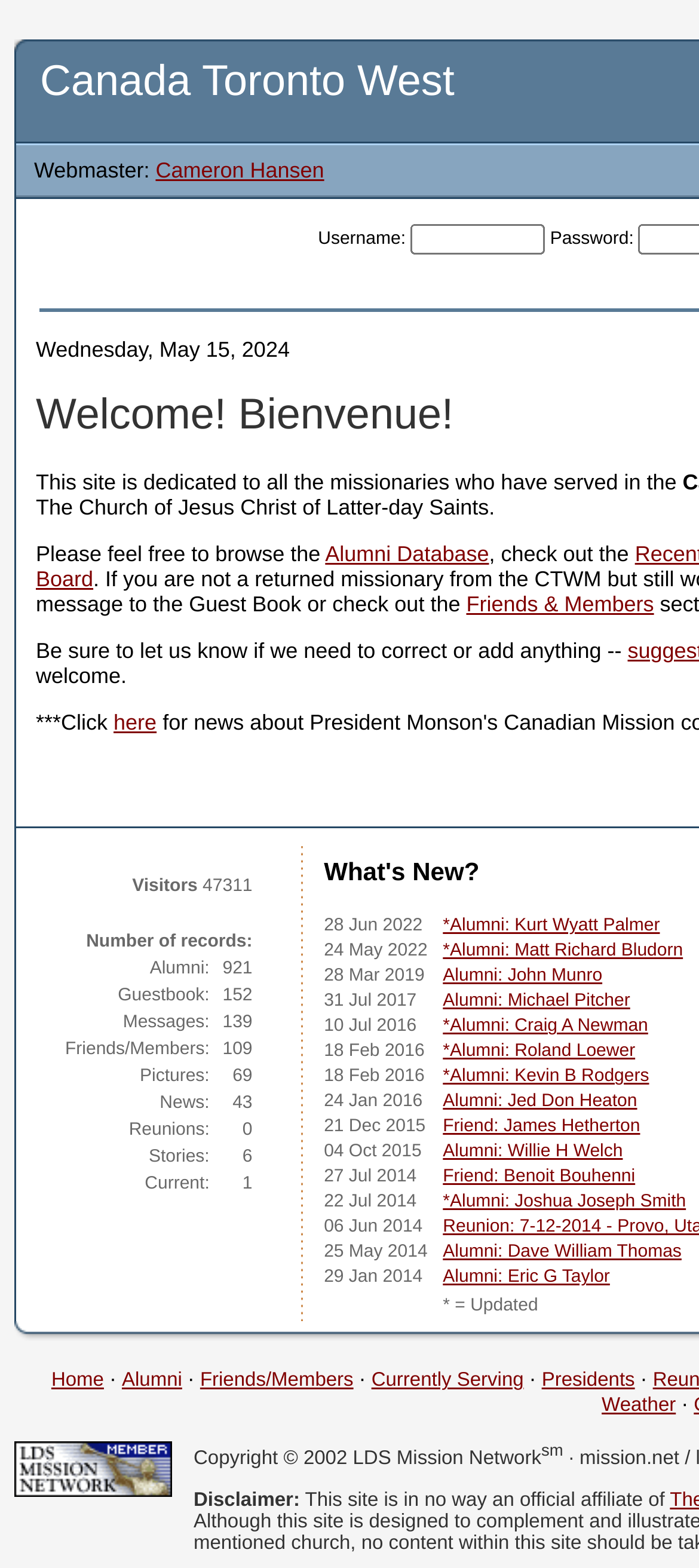How many messages are there?
Use the image to give a comprehensive and detailed response to the question.

I found the answer by looking at the 'Number of records' section, where it says 'Messages: 139'.